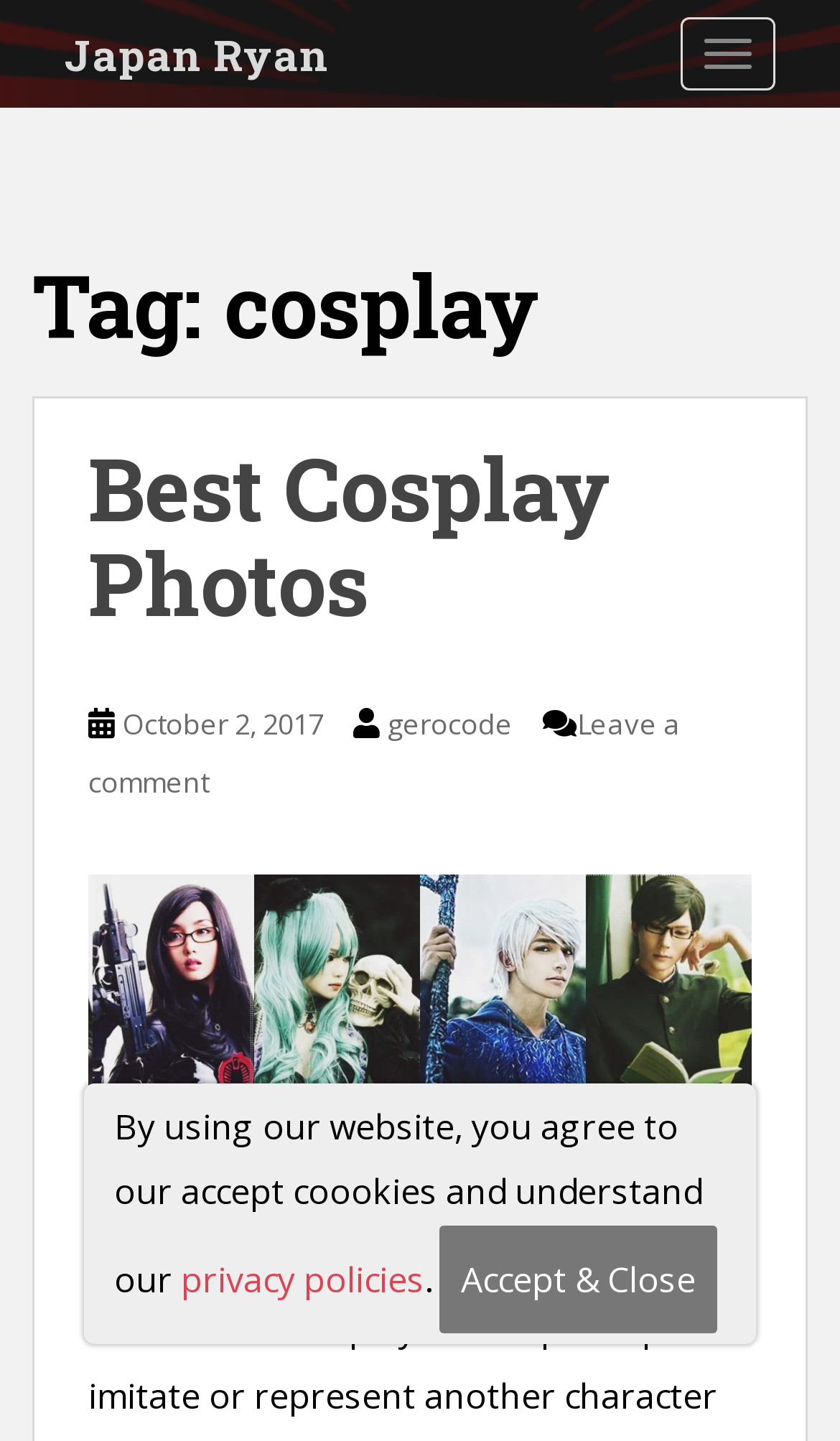Please determine the bounding box coordinates of the element to click in order to execute the following instruction: "go to Japan Ryan's homepage". The coordinates should be four float numbers between 0 and 1, specified as [left, top, right, bottom].

[0.038, 0.0, 0.431, 0.075]